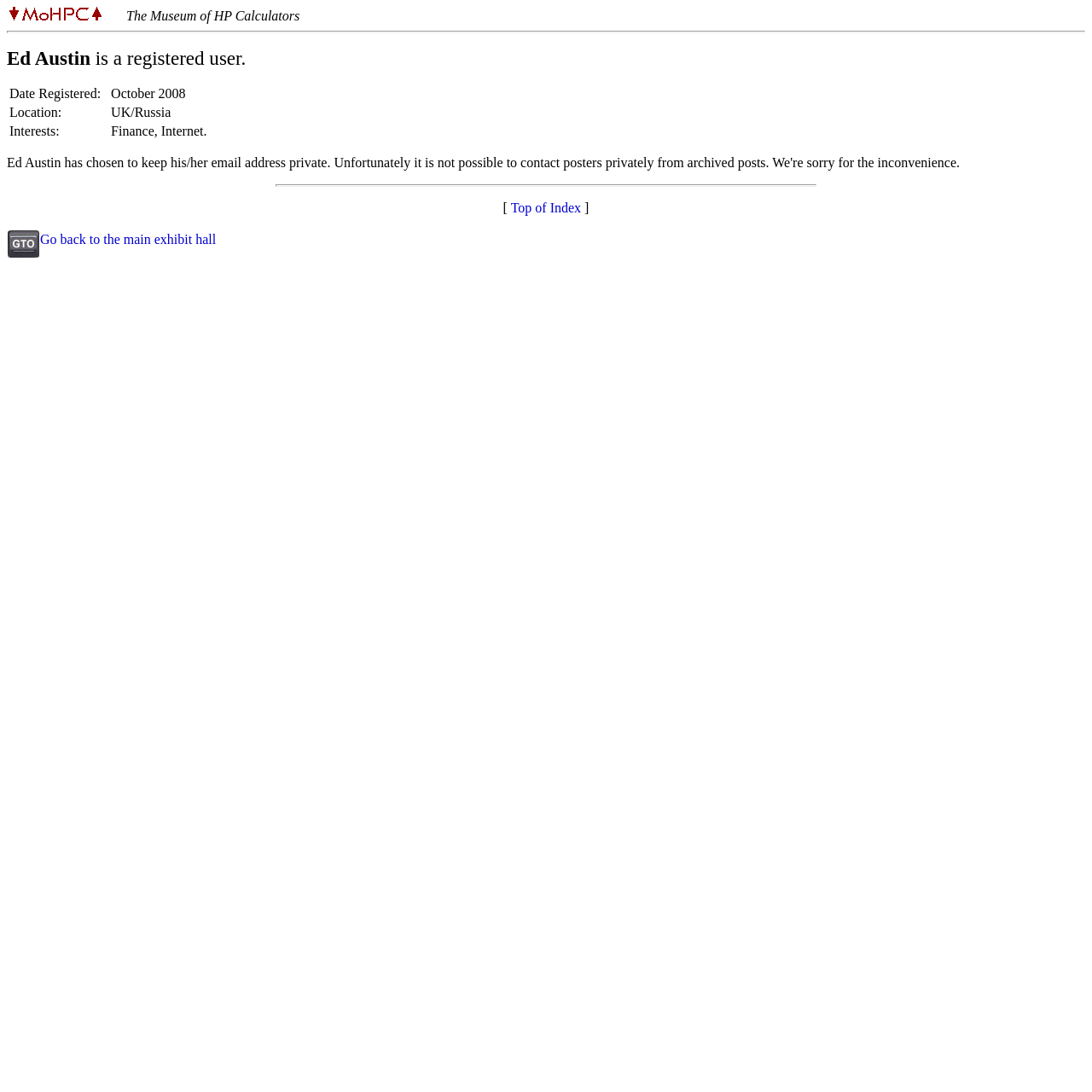Answer this question using a single word or a brief phrase:
What are the user's interests?

Finance, Internet